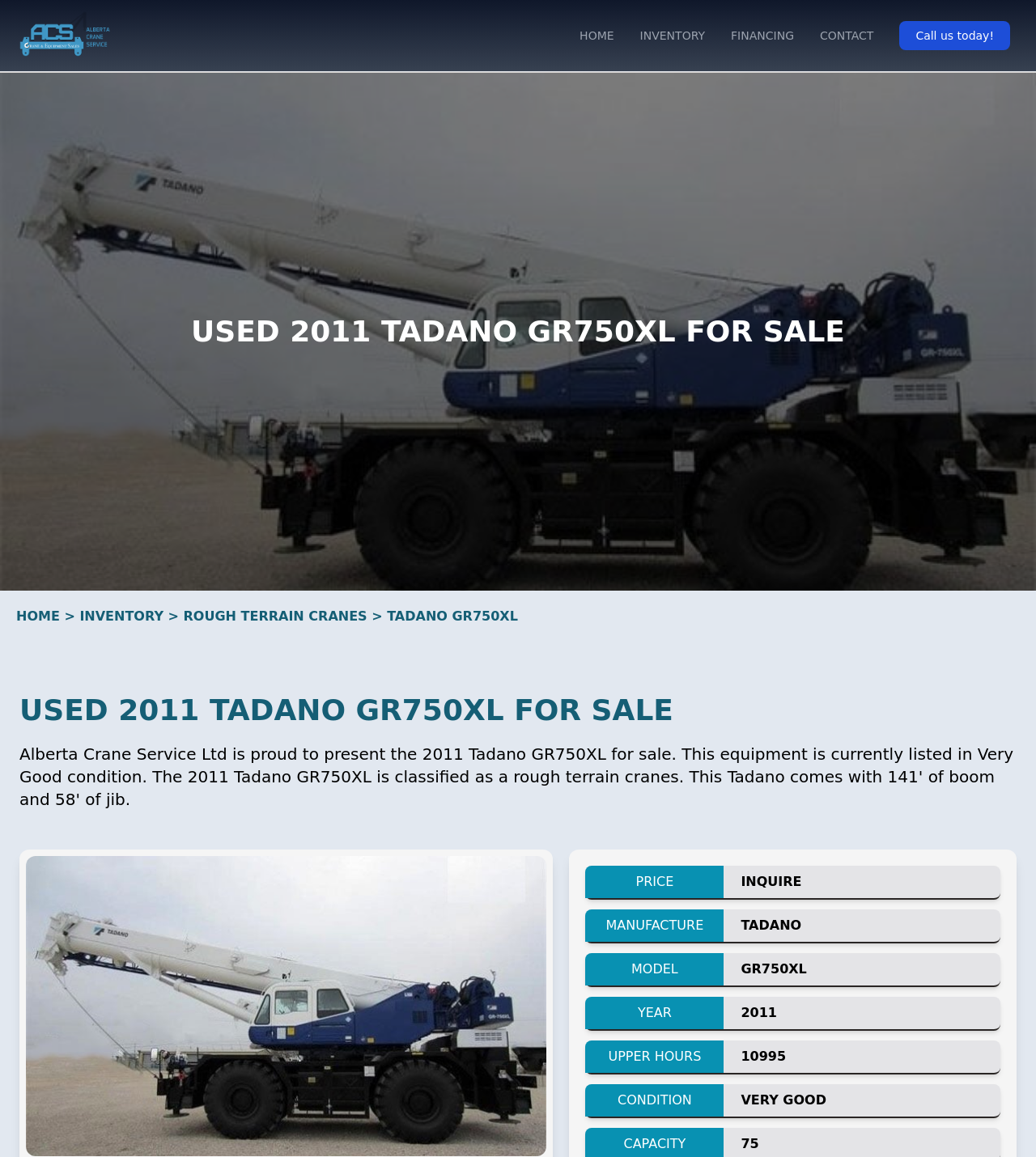Produce an elaborate caption capturing the essence of the webpage.

The webpage is about a used 2011 Tadano GR750XL crane for sale. At the top left, there is a link to "Used Cranes | Alberta Crane Service" accompanied by an image. Below this, there are five links in a row, including "HOME", "INVENTORY", "FINANCING", "CONTACT", and "Call us today!". 

The main content of the webpage is divided into two sections. The first section has a heading "USED 2011 TADANO GR750XL FOR SALE" and includes links to "HOME", "INVENTORY", "ROUGH TERRAIN CRANES", and "TADANO GR750XL". 

The second section is below the first section and has another heading "USED 2011 TADANO GR750XL FOR SALE". This section includes an image of the Tadano GR750XL crane and several pieces of information about the crane, including its price, manufacturer, model, year, upper hours, condition, and capacity. The information is presented in a table-like format with labels on the left and values on the right.